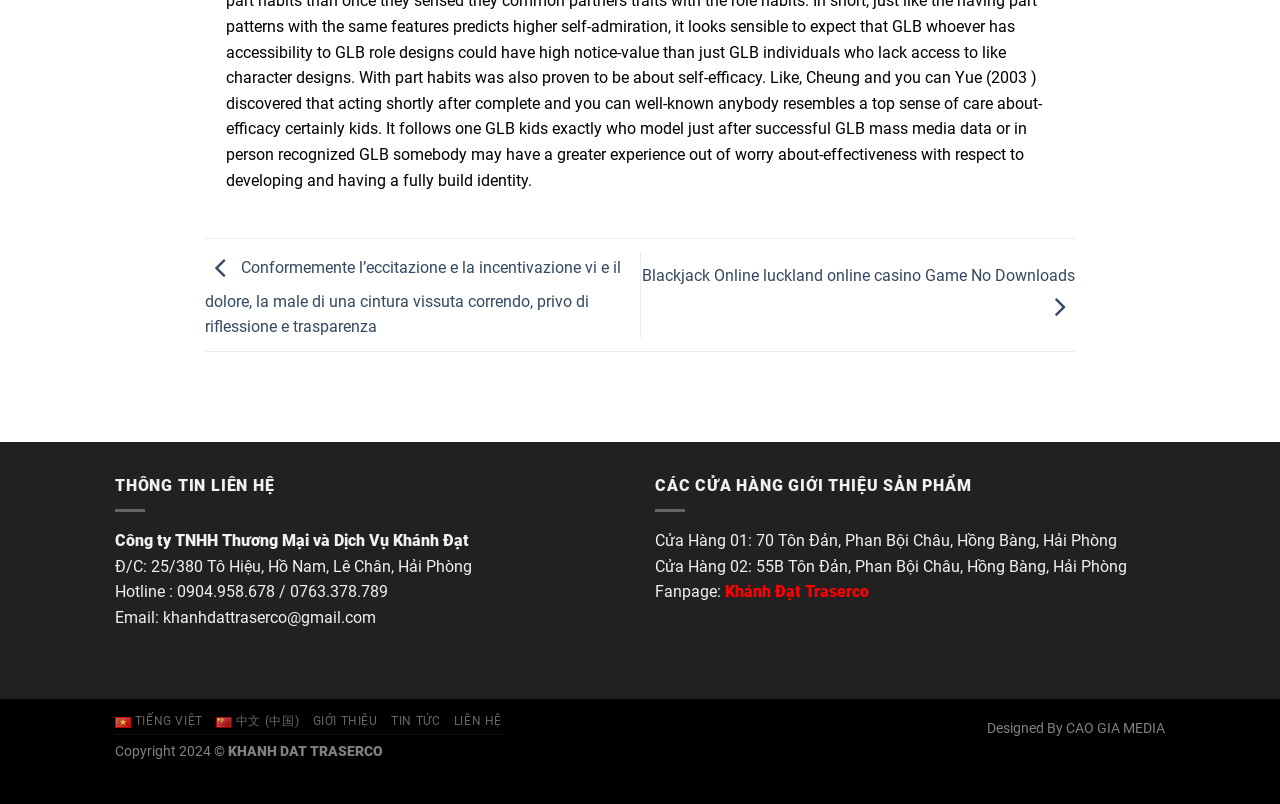Please find the bounding box coordinates for the clickable element needed to perform this instruction: "Switch to Tiếng Việt".

[0.09, 0.888, 0.158, 0.906]